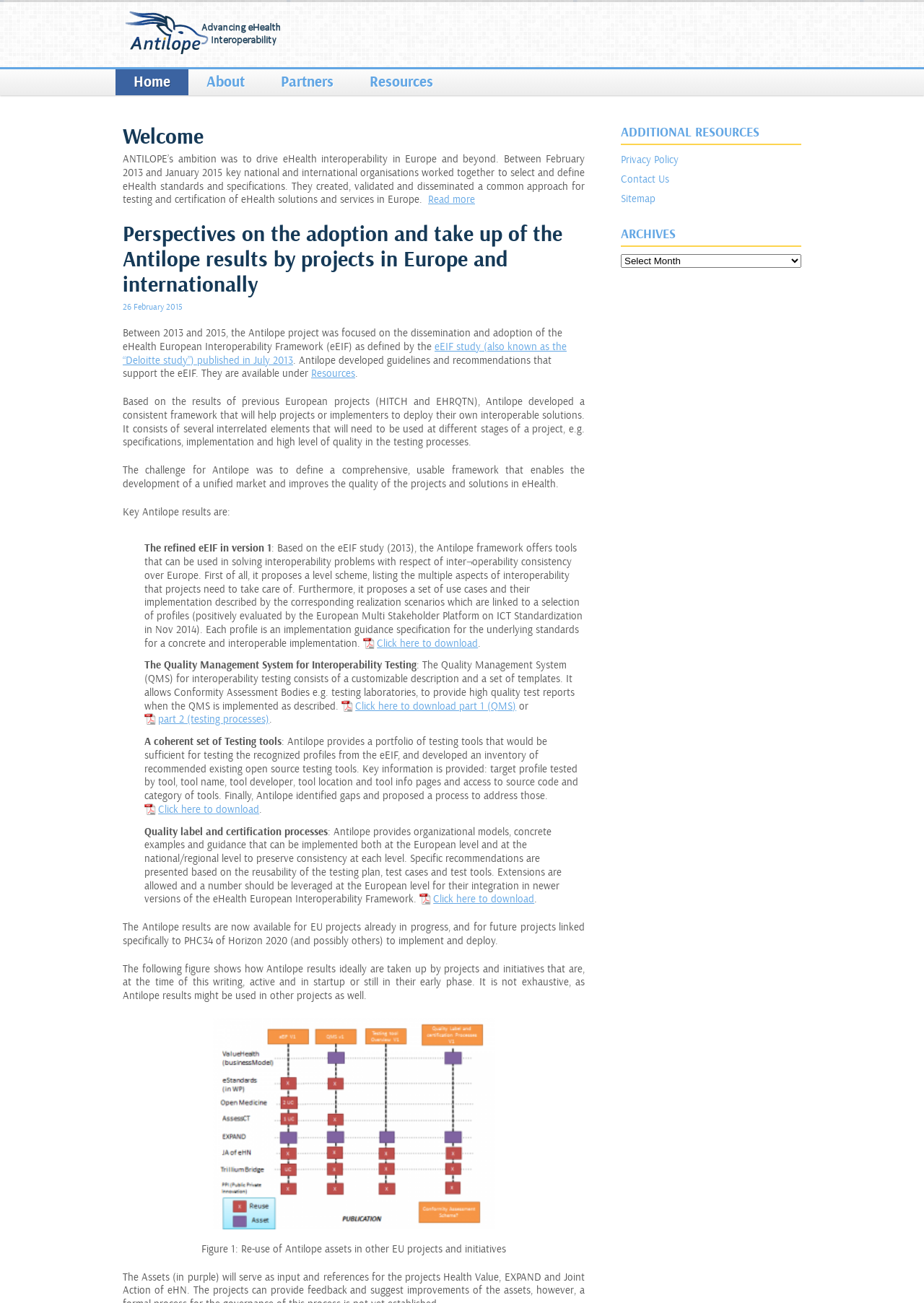Deliver a detailed narrative of the webpage's visual and textual elements.

The webpage is about the Antilope Project, which aimed to drive eHealth interoperability in Europe and beyond. At the top, there is a navigation menu with links to "Home", "About", "Partners", and "Resources". Below the menu, a heading "Welcome" is displayed, followed by a brief introduction to the Antilope Project.

The main content of the page is divided into several sections. The first section describes the project's ambition and its key achievements between 2013 and 2015. A "Read more" link is provided for further information. The next section discusses the perspectives on the adoption and take-up of the Antilope results by projects in Europe and internationally.

The following sections provide more details about the project's results, including the refined eEIF in version 1, the Quality Management System for Interoperability Testing, a coherent set of testing tools, and quality label and certification processes. Each of these sections includes links to download relevant documents.

The page also includes a section that explains how the Antilope results can be reused by EU projects and initiatives. This section features an image illustrating the reuse of Antilope assets.

At the bottom of the page, there are additional resources, including links to "Privacy Policy", "Contact Us", and "Sitemap", as well as an "ARCHIVES" section with a combobox.

Throughout the page, there are several images, including the Antilope Project logo and an image illustrating the reuse of Antilope assets. The overall layout is organized, with clear headings and concise text, making it easy to navigate and understand the content.